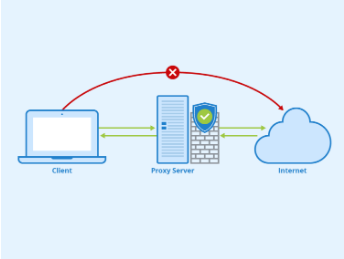Use one word or a short phrase to answer the question provided: 
What is the function of the shield symbol on the proxy server?

Safeguarding user data